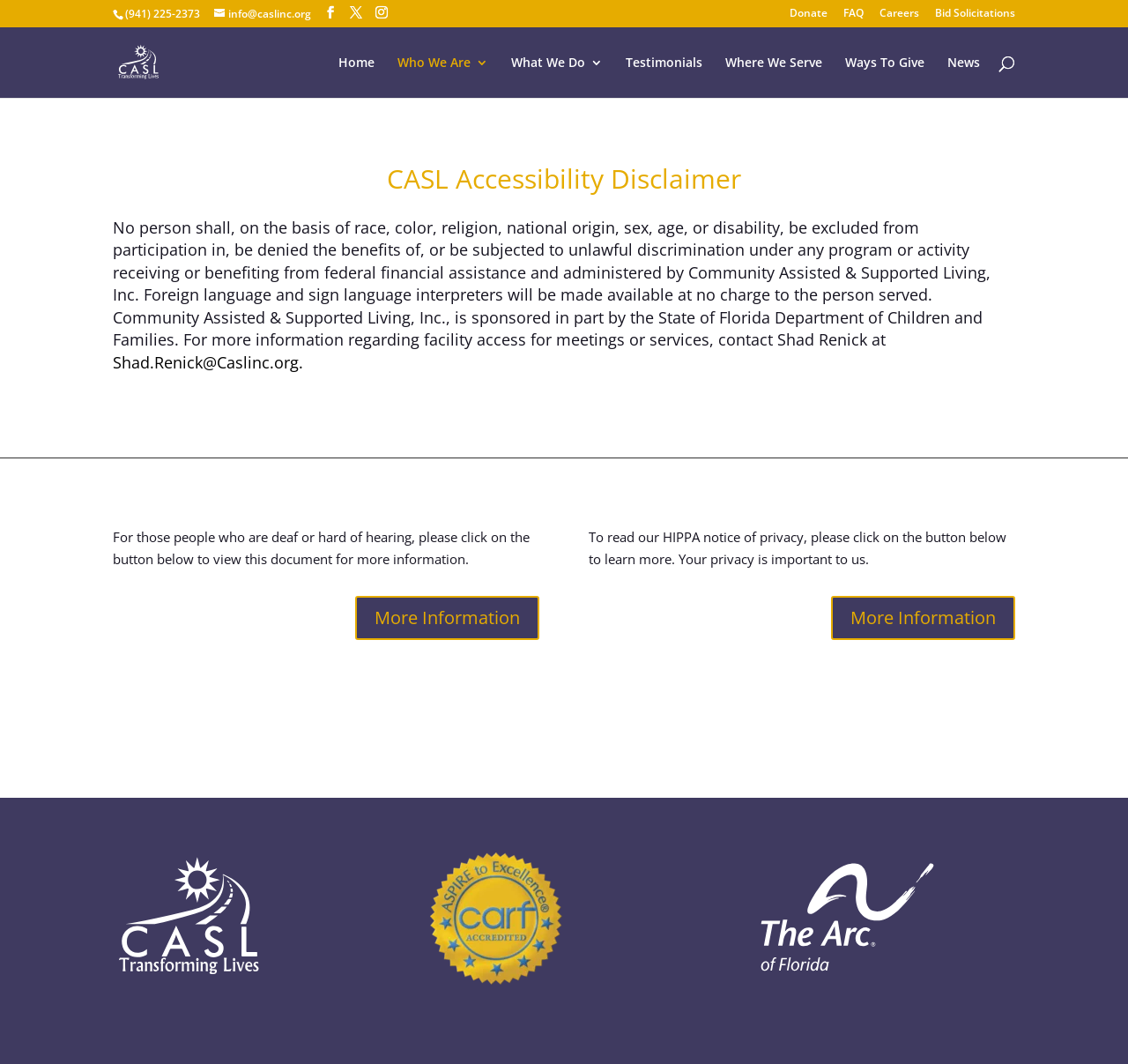Identify the main title of the webpage and generate its text content.

CASL Accessibility Disclaimer